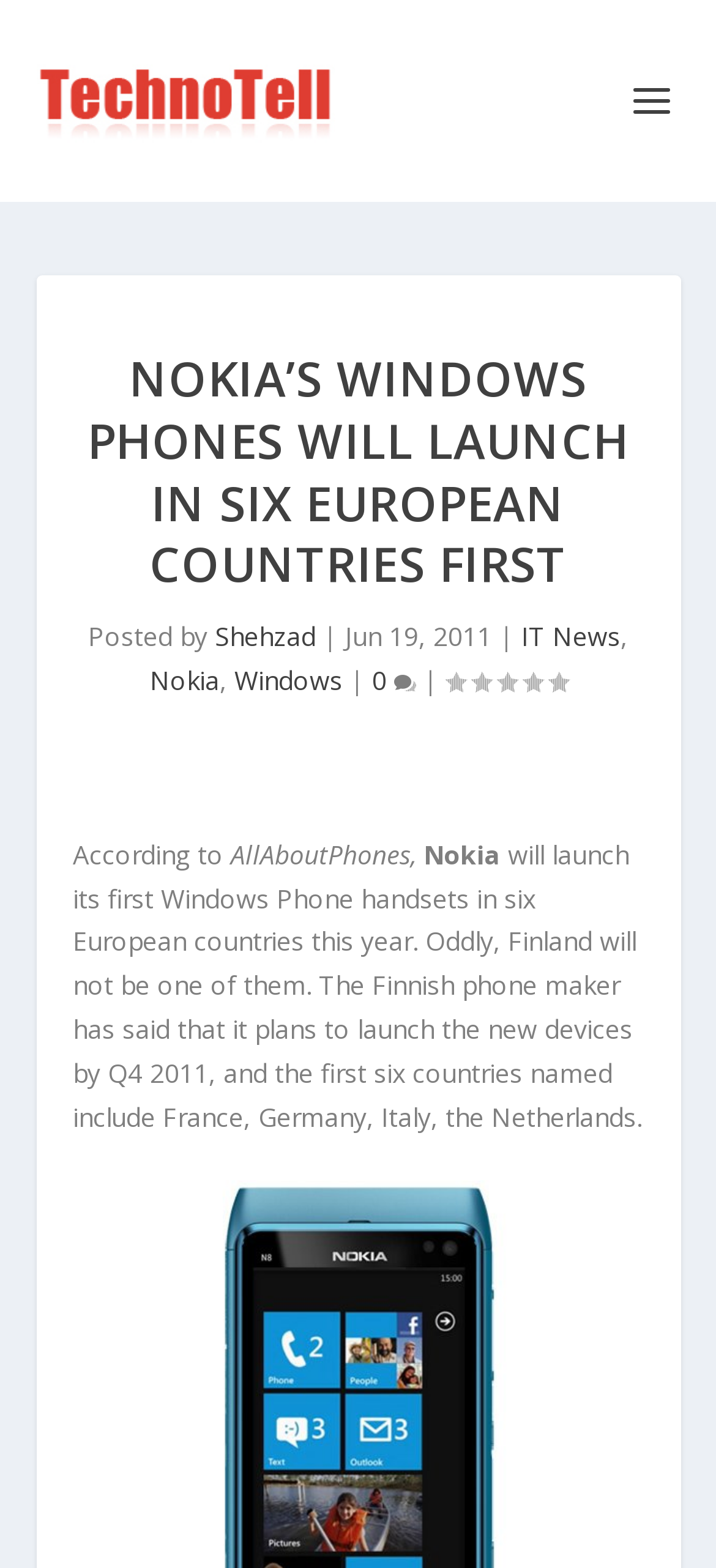What is the category of the article?
Deliver a detailed and extensive answer to the question.

The category of the article can be found by looking at the links below the 'Posted by' section. One of the links is 'IT News', which indicates that the article belongs to this category.